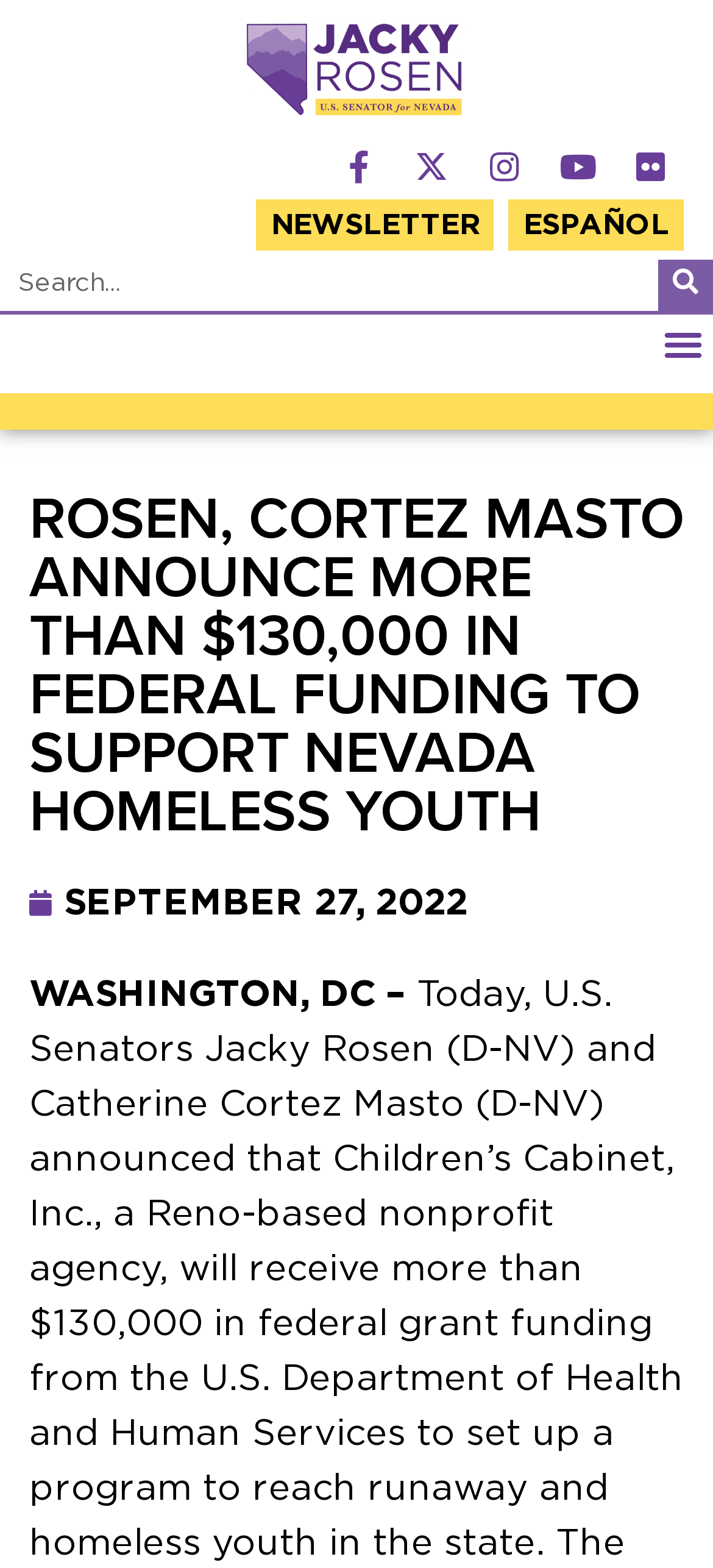Answer the question below with a single word or a brief phrase: 
What is the name of the senator in the image?

Jacky Rosen